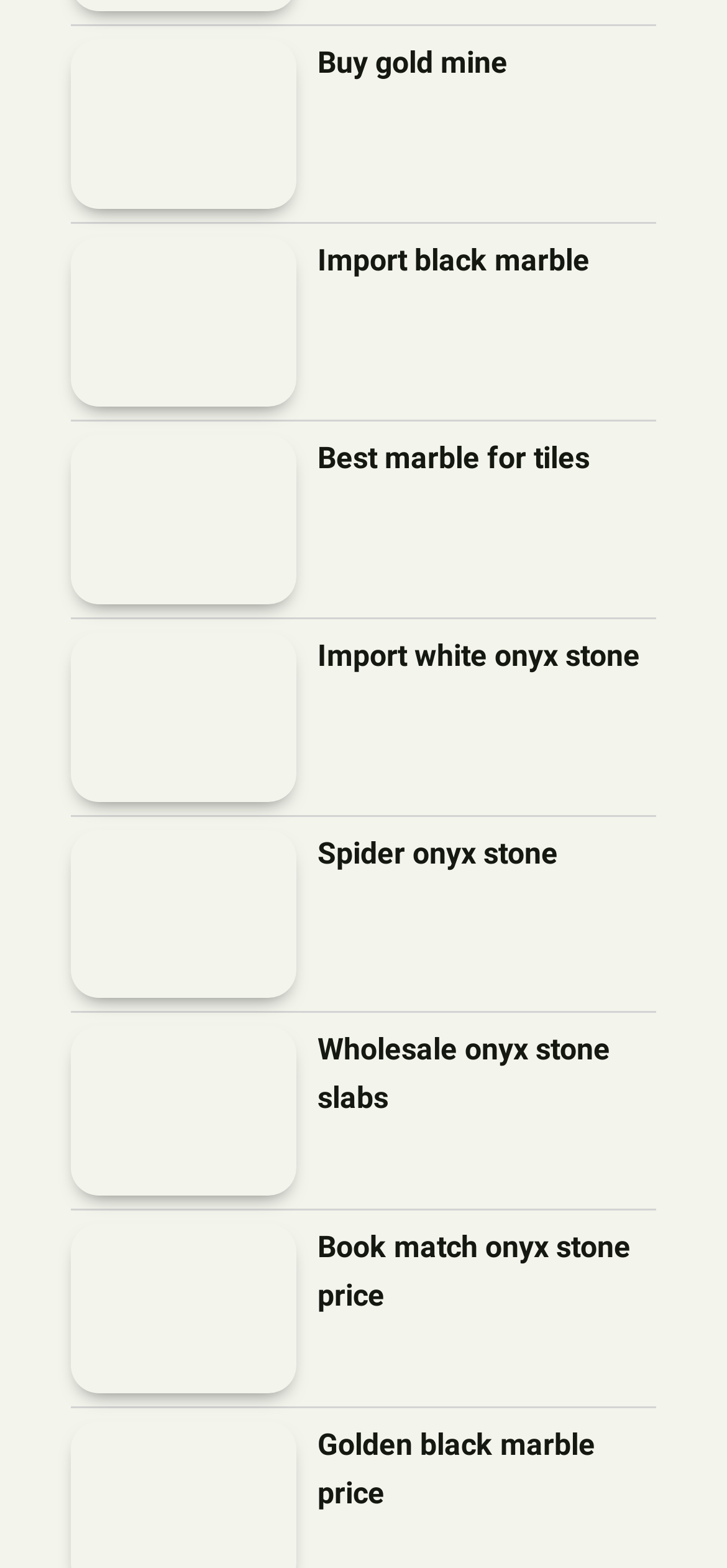Determine the coordinates of the bounding box for the clickable area needed to execute this instruction: "Explore 'Best marble for tiles'".

[0.097, 0.277, 0.408, 0.385]